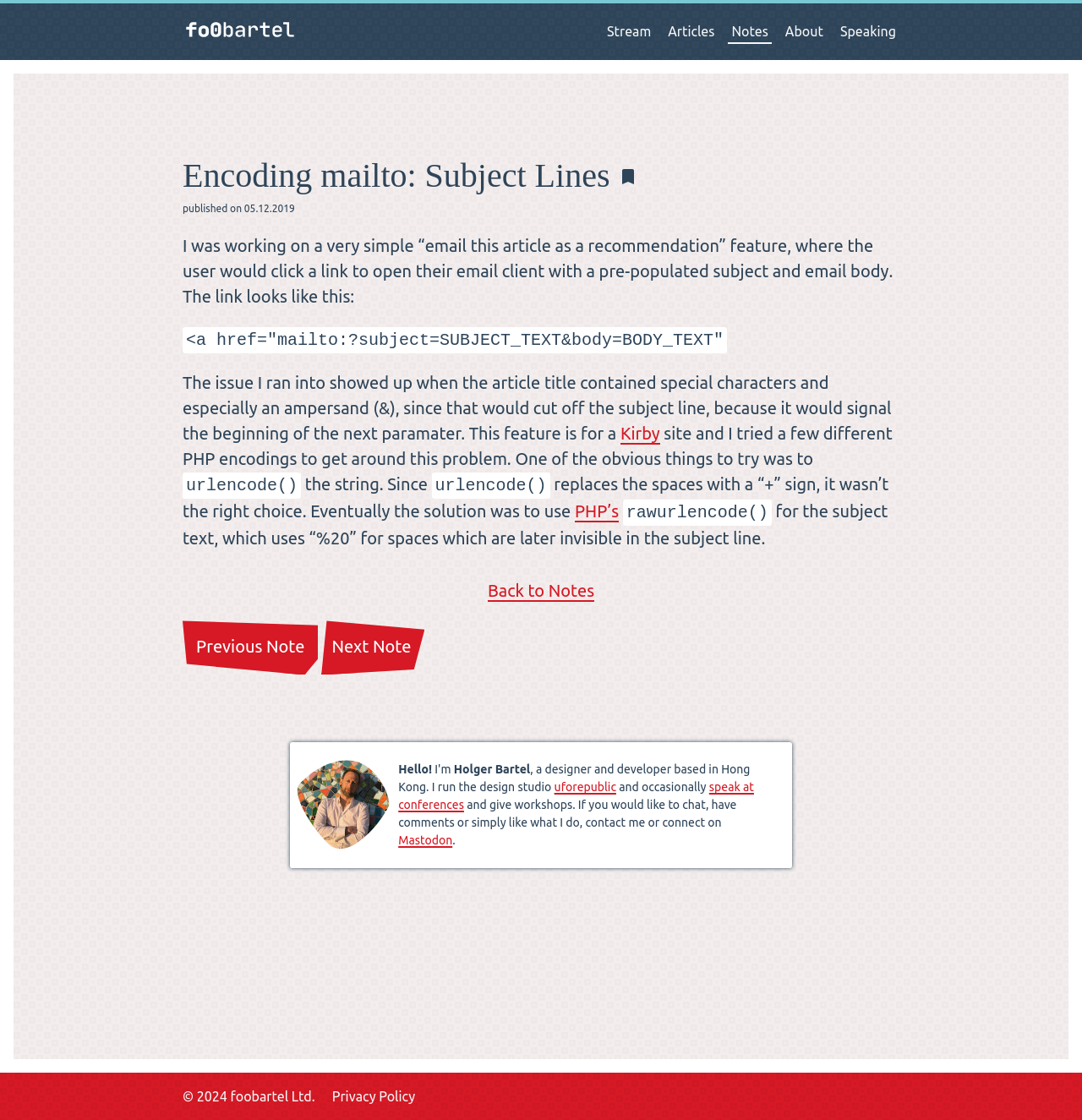Determine the coordinates of the bounding box that should be clicked to complete the instruction: "Contact Holger Bartel". The coordinates should be represented by four float numbers between 0 and 1: [left, top, right, bottom].

[0.368, 0.697, 0.681, 0.709]